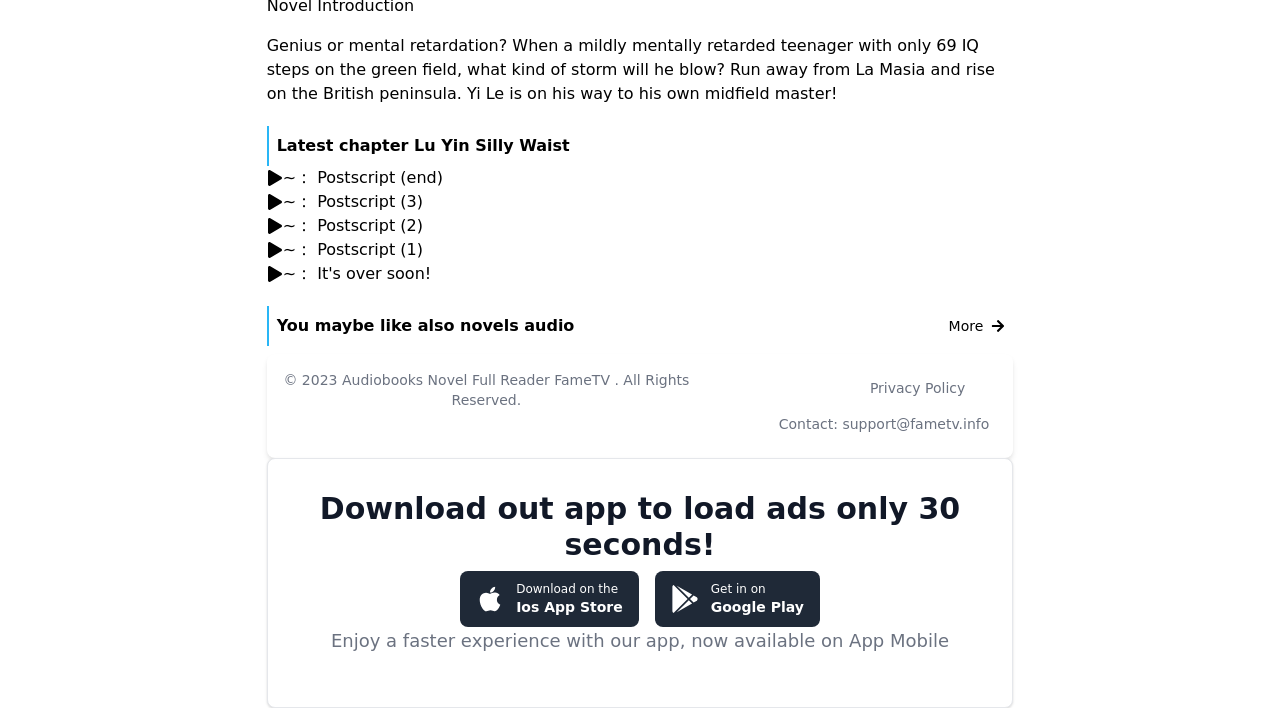Determine the bounding box coordinates in the format (top-left x, top-left y, bottom-right x, bottom-right y). Ensure all values are floating point numbers between 0 and 1. Identify the bounding box of the UI element described by: parent_node: HOME

None